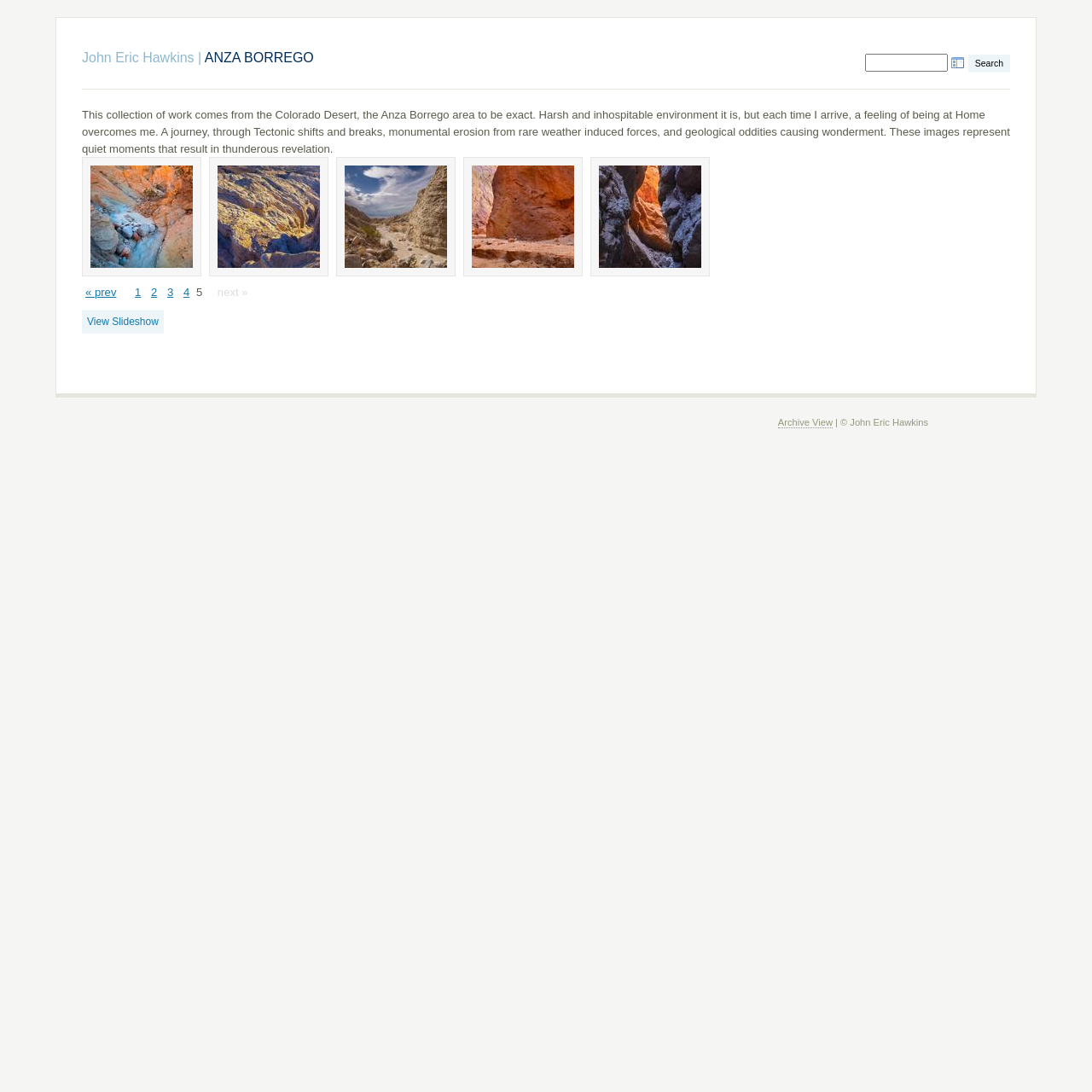Show the bounding box coordinates for the element that needs to be clicked to execute the following instruction: "View archive". Provide the coordinates in the form of four float numbers between 0 and 1, i.e., [left, top, right, bottom].

[0.712, 0.382, 0.762, 0.392]